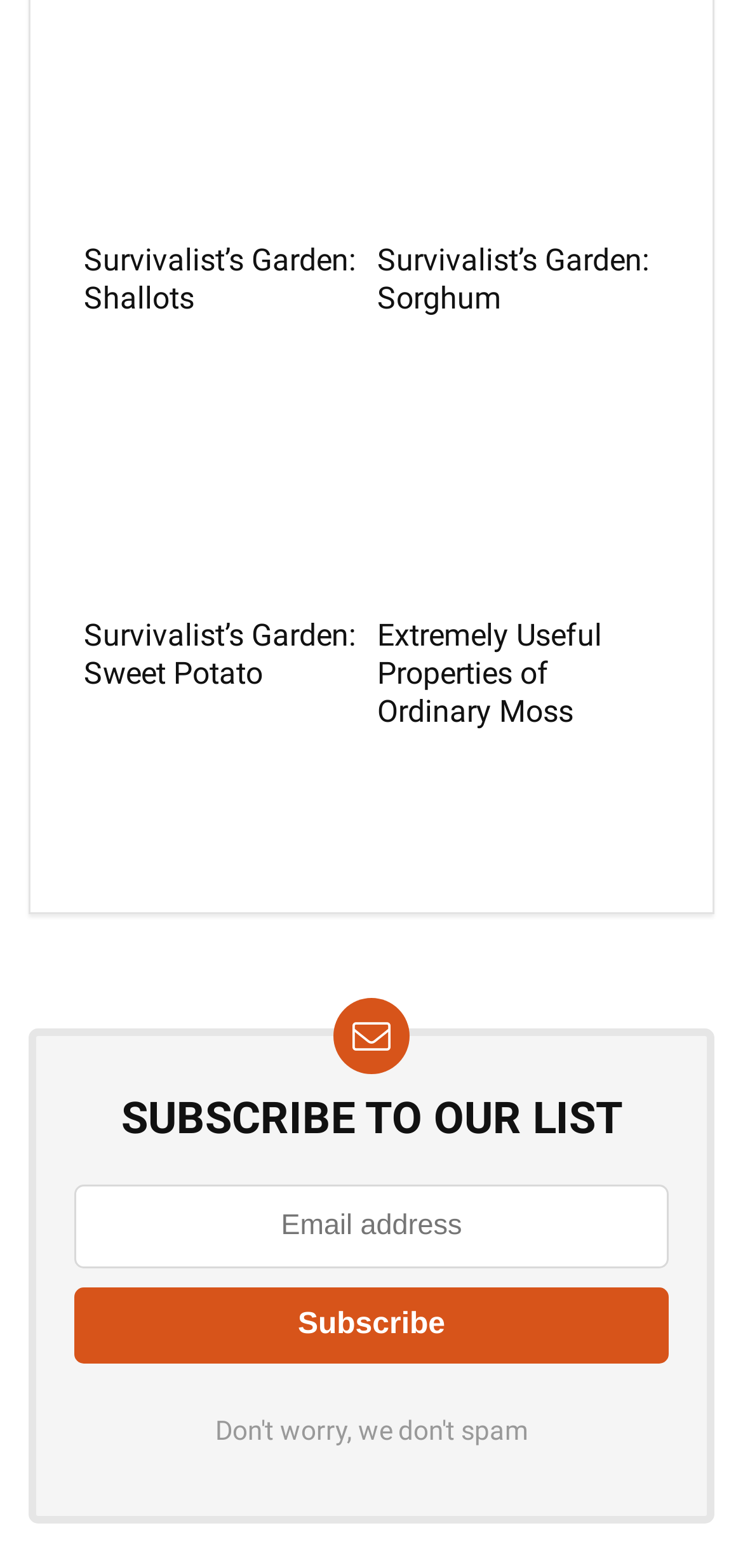Find the bounding box coordinates for the element that must be clicked to complete the instruction: "Go to Home page". The coordinates should be four float numbers between 0 and 1, indicated as [left, top, right, bottom].

None